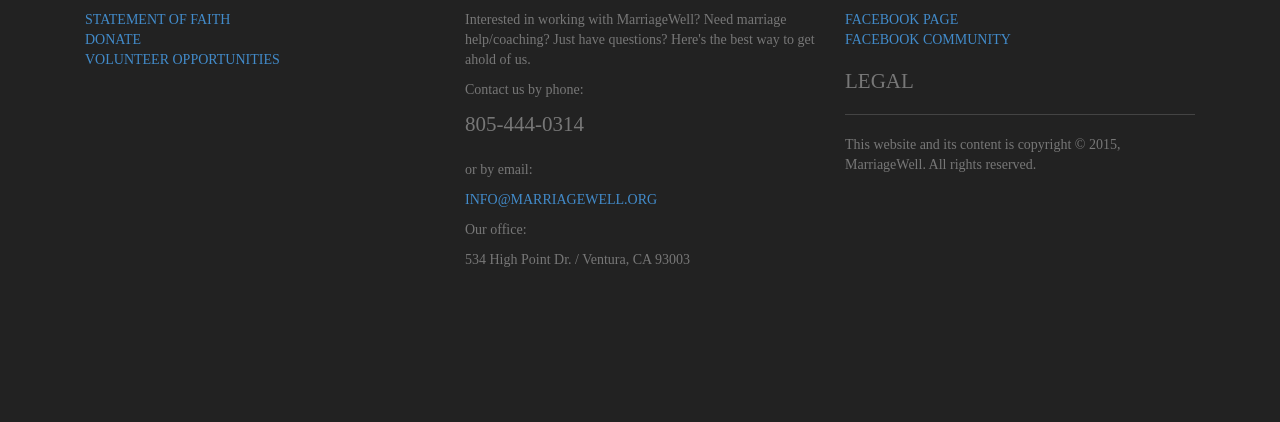Please respond in a single word or phrase: 
How many social media links are available?

2